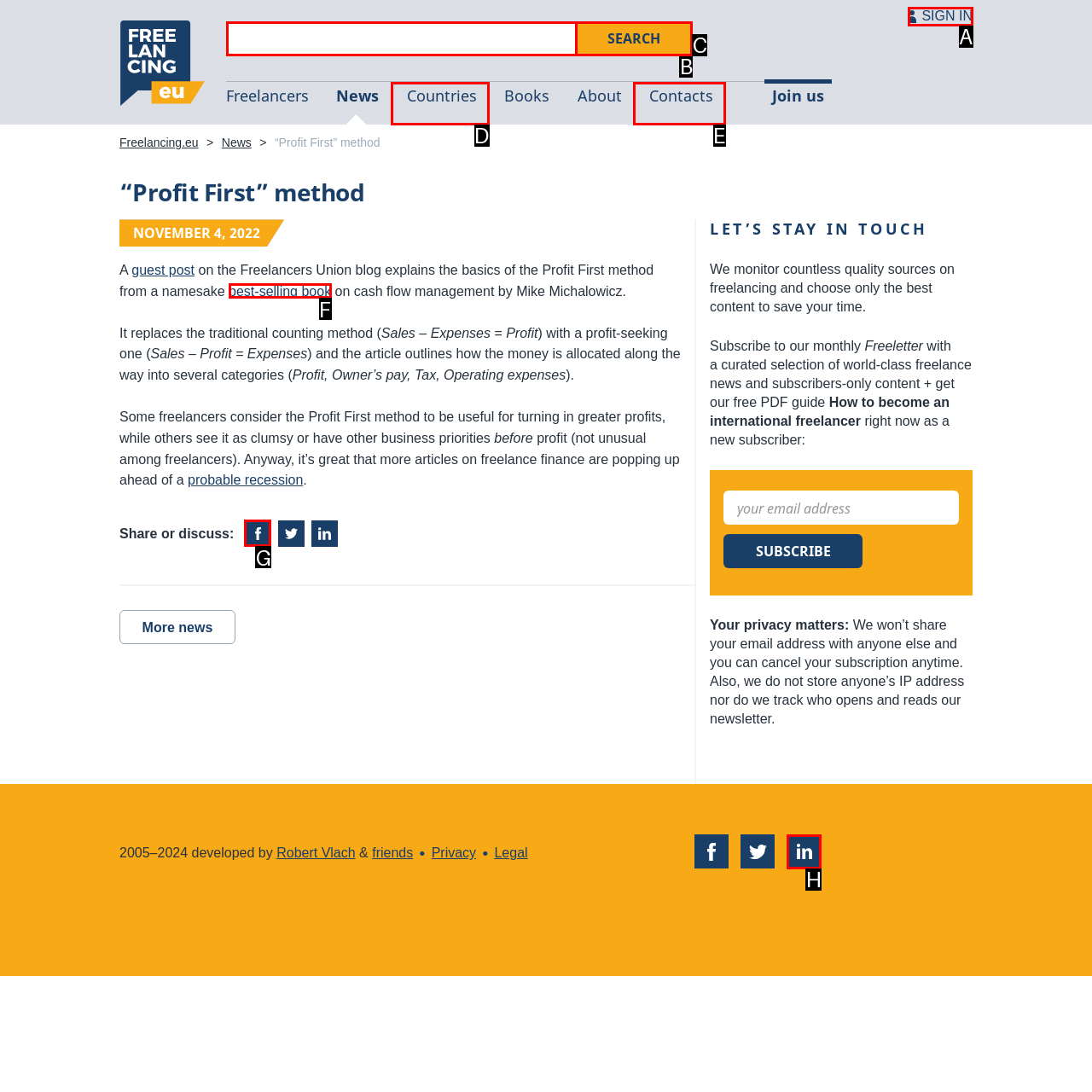Using the description: best-selling book, find the best-matching HTML element. Indicate your answer with the letter of the chosen option.

F